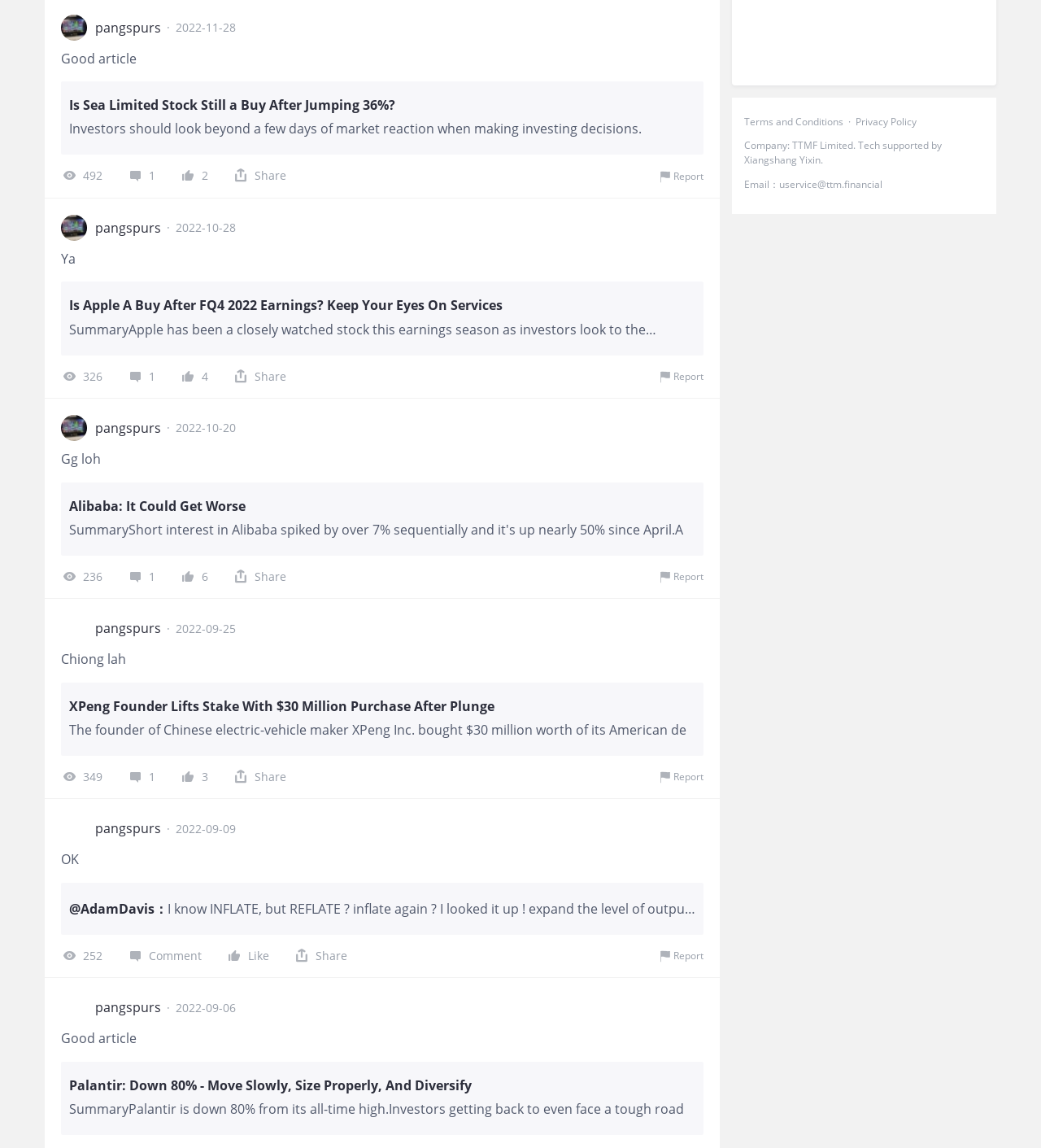Determine the bounding box of the UI element mentioned here: "看492". The coordinates must be in the format [left, top, right, bottom] with values ranging from 0 to 1.

[0.059, 0.146, 0.098, 0.161]